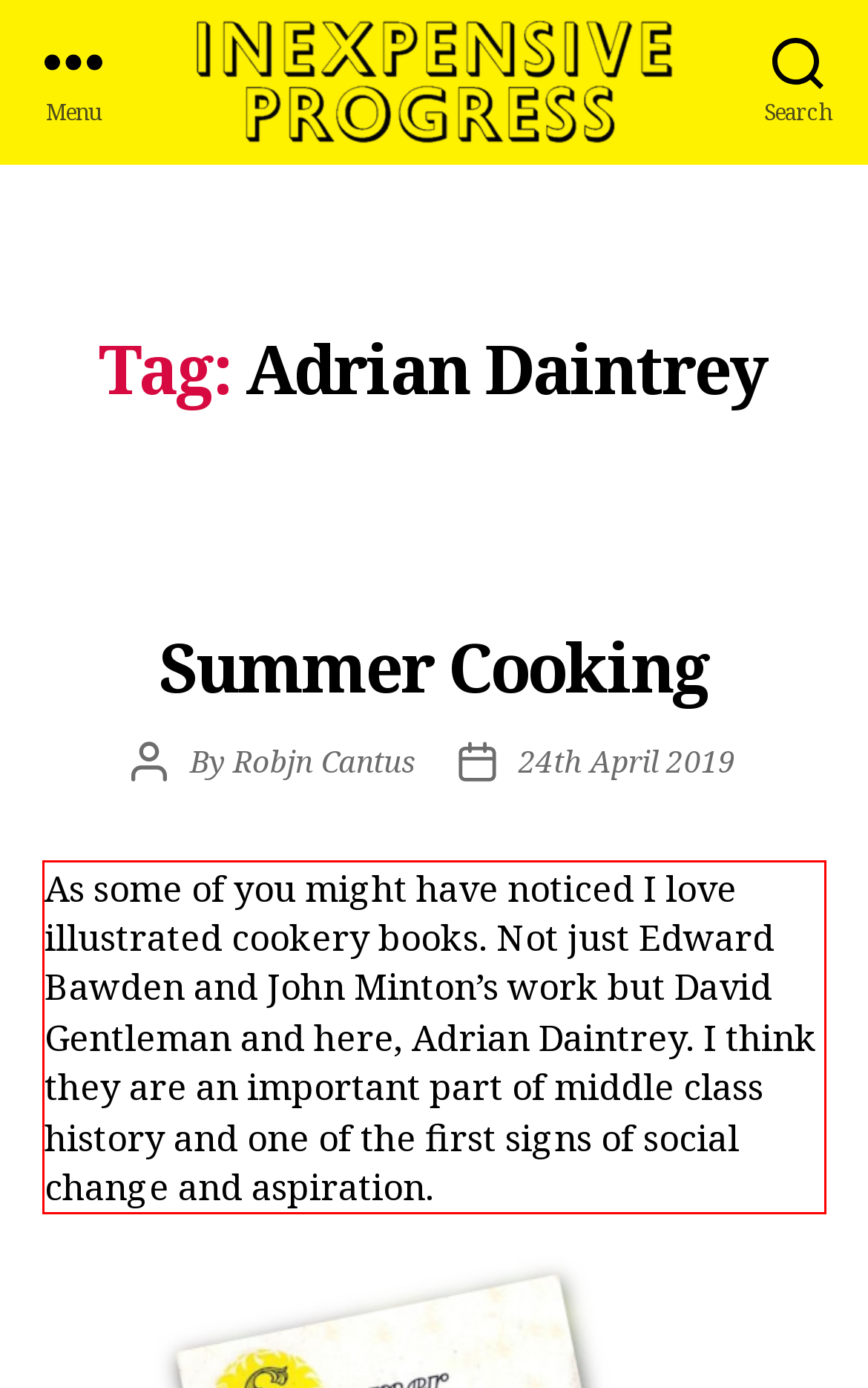Look at the provided screenshot of the webpage and perform OCR on the text within the red bounding box.

As some of you might have noticed I love illustrated cookery books. Not just Edward Bawden and John Minton’s work but David Gentleman and here, Adrian Daintrey. I think they are an important part of middle class history and one of the first signs of social change and aspiration.